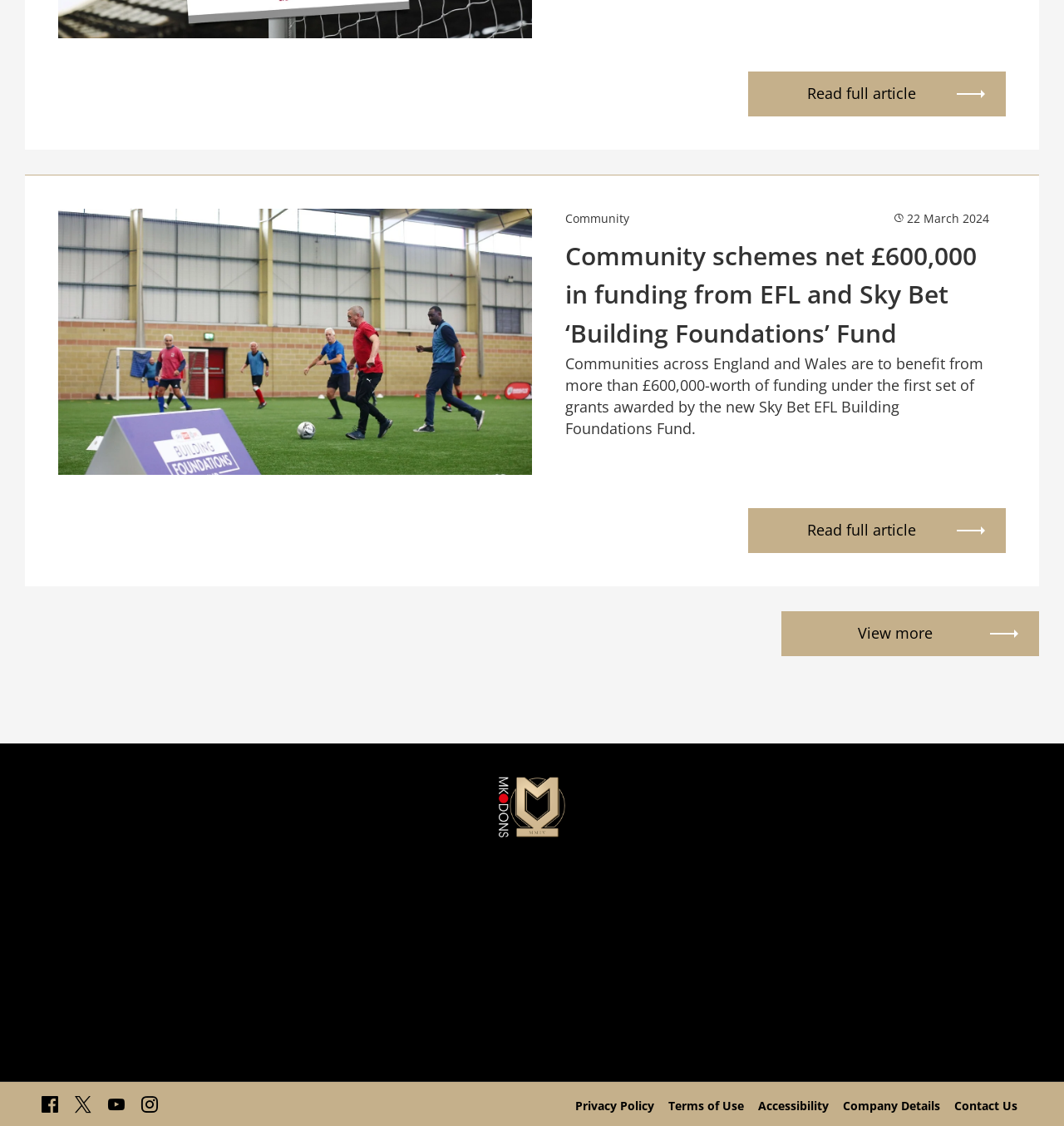Determine the bounding box for the HTML element described here: "Facebook". The coordinates should be given as [left, top, right, bottom] with each number being a float between 0 and 1.

[0.039, 0.972, 0.055, 0.993]